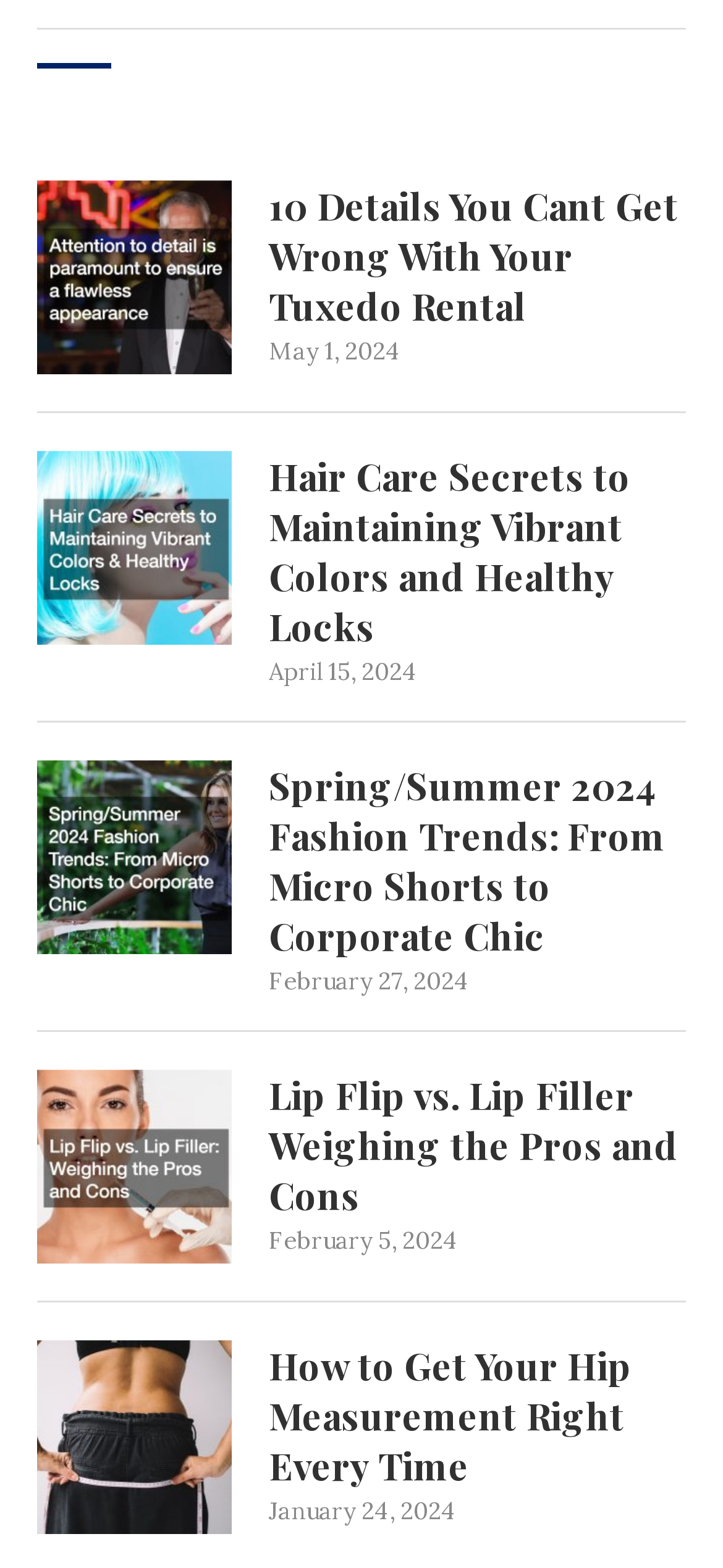Respond concisely with one word or phrase to the following query:
How many articles are on this webpage?

5